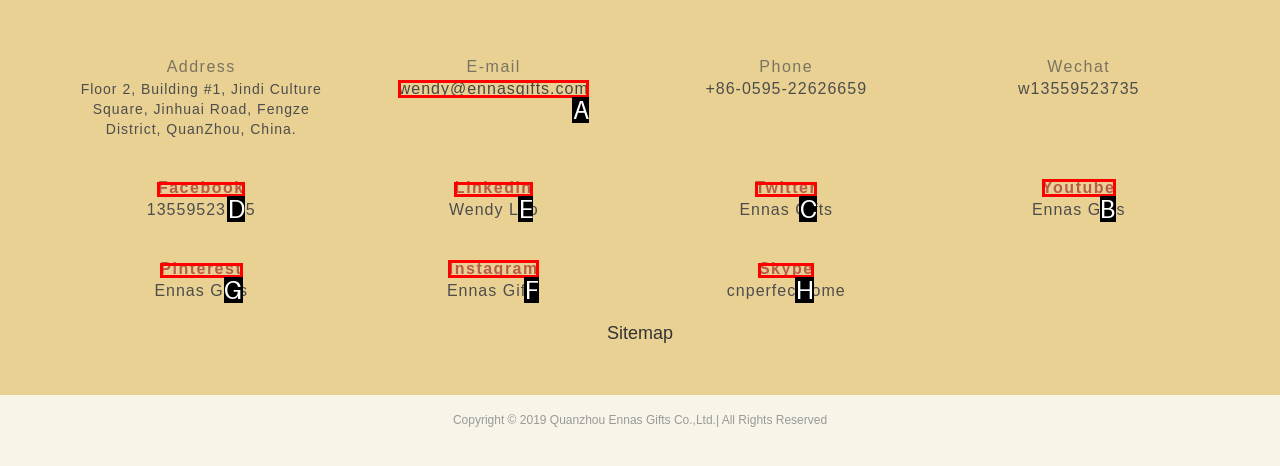Which lettered option should be clicked to perform the following task: Visit Ennas Gifts on Twitter
Respond with the letter of the appropriate option.

C